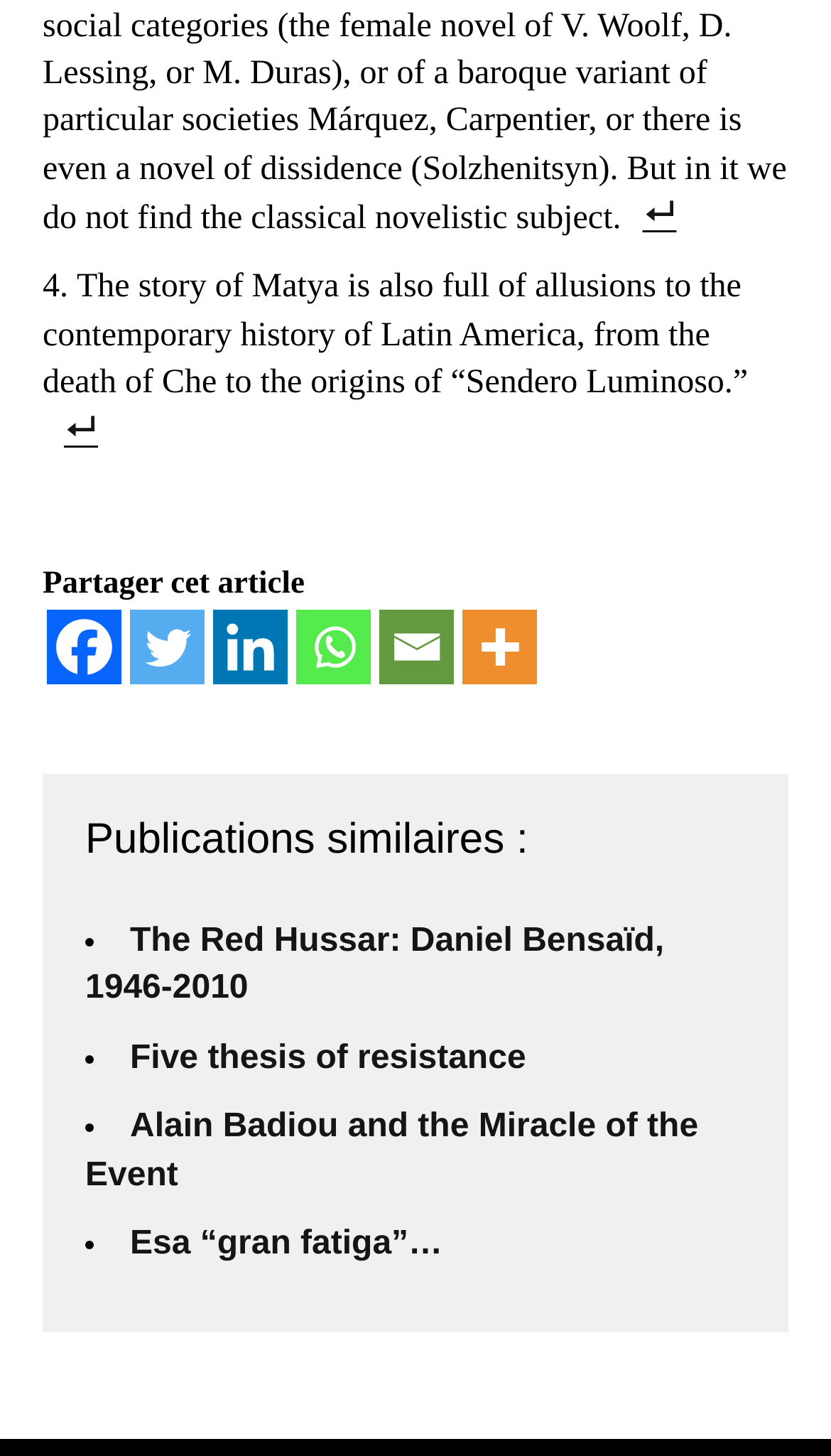Pinpoint the bounding box coordinates of the clickable area needed to execute the instruction: "Read more about The Red Hussar: Daniel Bensaïd, 1946-2010". The coordinates should be specified as four float numbers between 0 and 1, i.e., [left, top, right, bottom].

[0.103, 0.634, 0.799, 0.692]